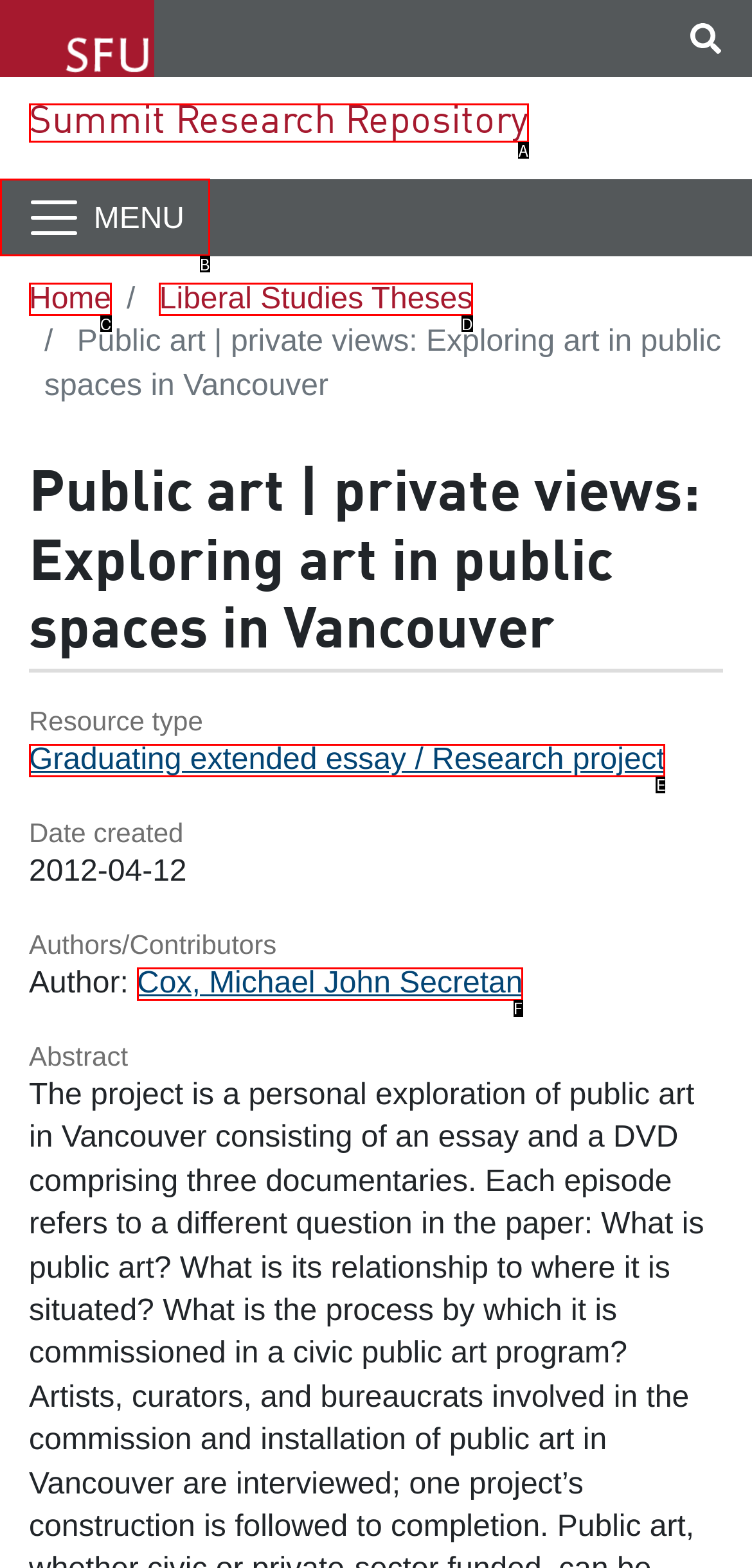Refer to the description: Cox, Michael John Secretan and choose the option that best fits. Provide the letter of that option directly from the options.

F